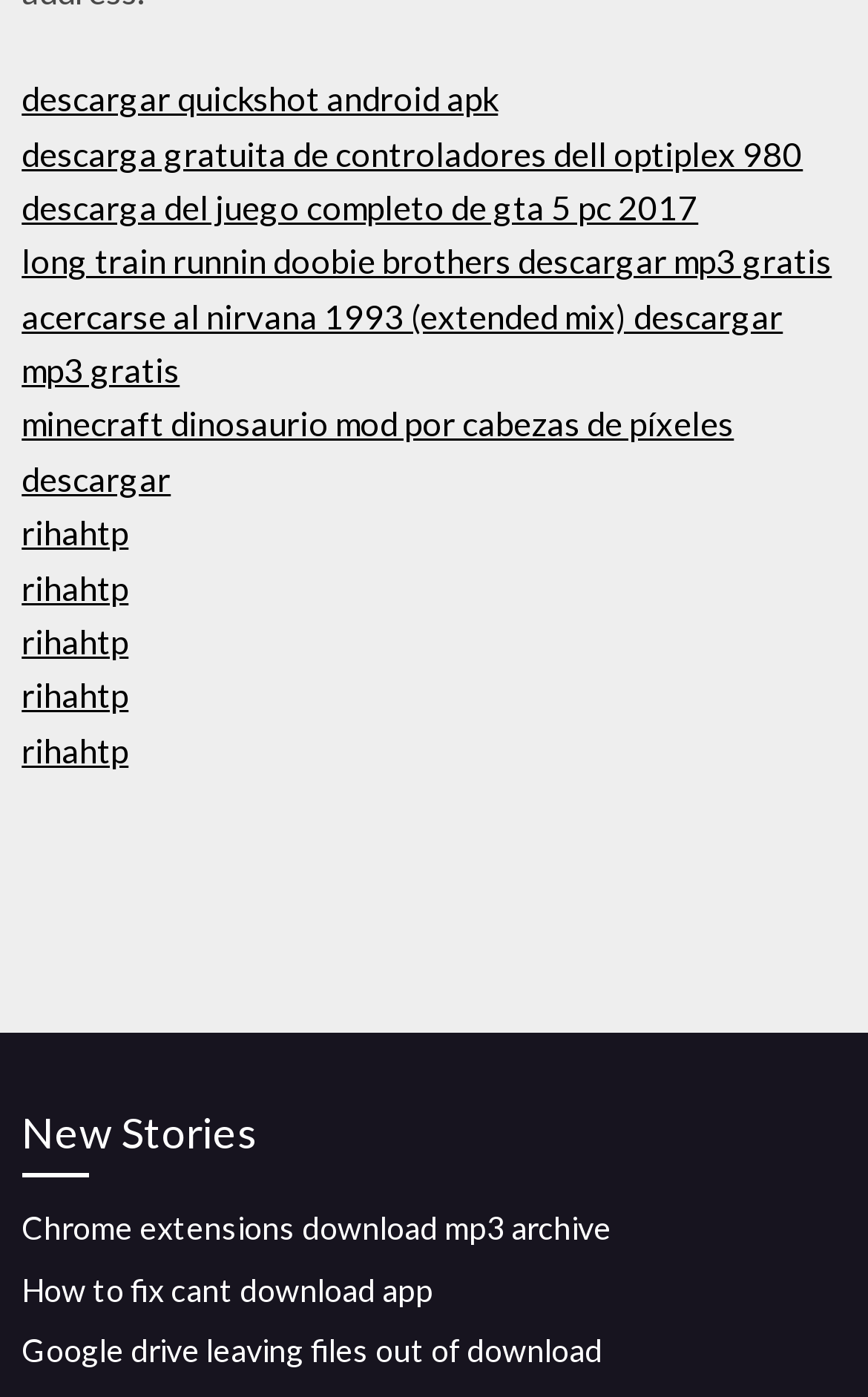What is the topic of the last link?
Based on the image, give a one-word or short phrase answer.

Google drive leaving files out of download